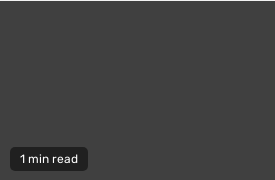Offer an in-depth description of the image.

The image features a text element indicating a short reading time of "1 min read." This suggests that the associated content is concise, likely summarizing key points or recent updates, possibly related to current events or news articles. It is commonly used in online articles to inform readers of the expected time commitment, enhancing user engagement by allowing them to gauge the article's length quickly. The background is dark, which can create a modern and sleek look, often used in digital media to draw attention to key information.